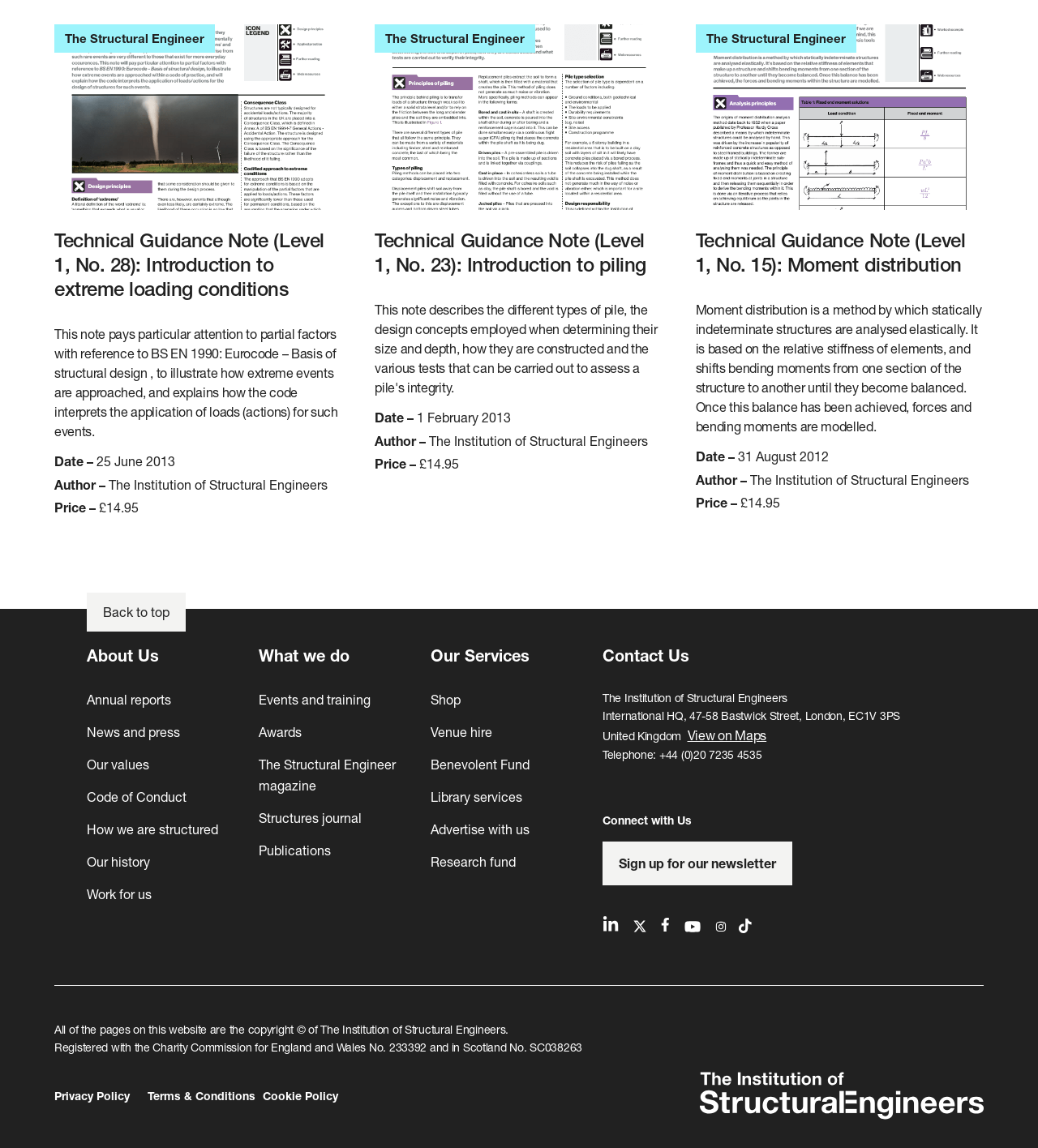Locate the UI element described by Structures journal in the provided webpage screenshot. Return the bounding box coordinates in the format (top-left x, top-left y, bottom-right x, bottom-right y), ensuring all values are between 0 and 1.

[0.249, 0.704, 0.384, 0.722]